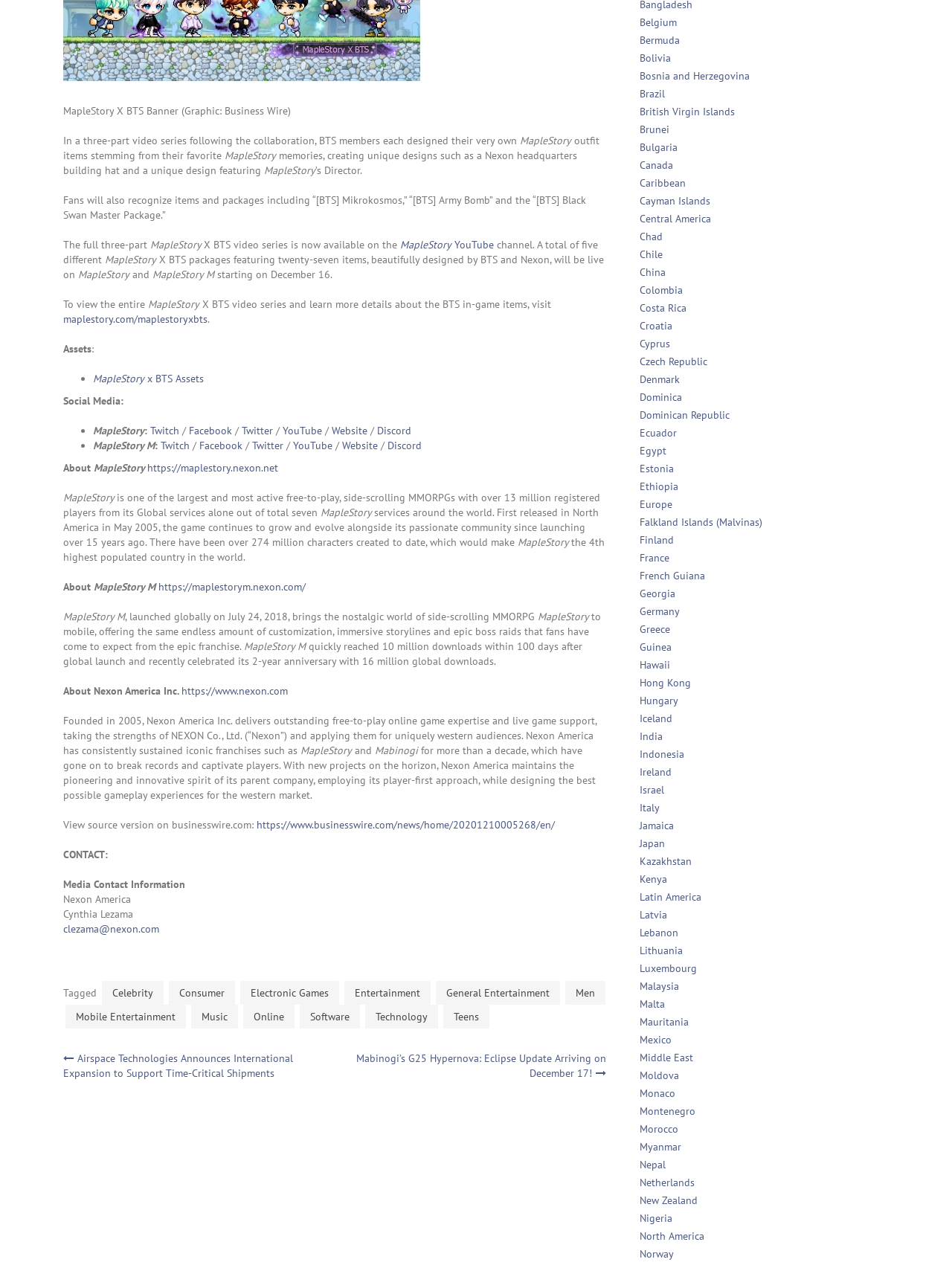Please specify the bounding box coordinates in the format (top-left x, top-left y, bottom-right x, bottom-right y), with values ranging from 0 to 1. Identify the bounding box for the UI component described as follows: MapleStory x BTS Assets

[0.098, 0.319, 0.214, 0.329]